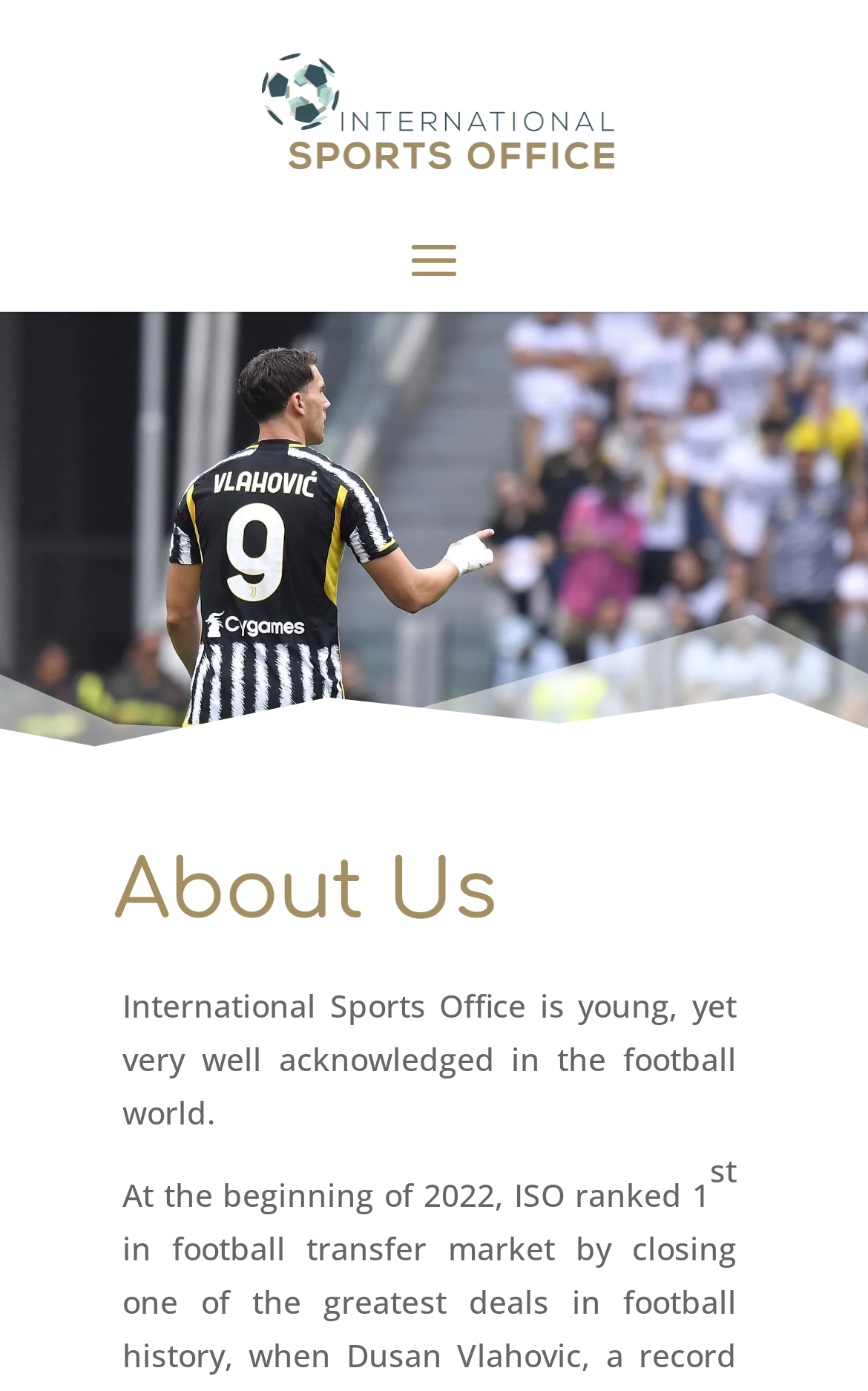Answer the following query with a single word or phrase:
What is the description of the organization?

Young and well acknowledged in football